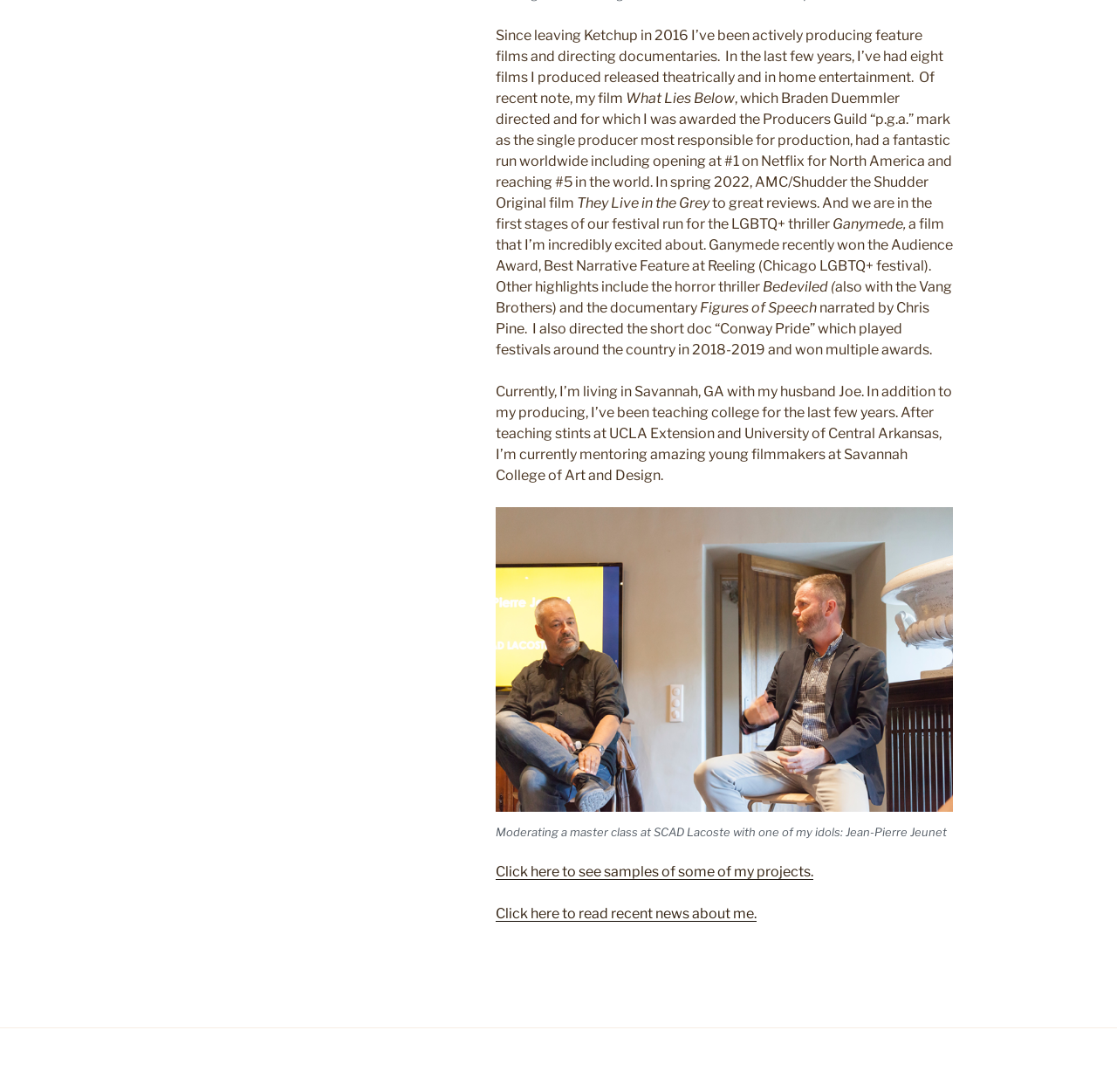What is the name of the film that opened at #1 on Netflix?
Based on the screenshot, provide a one-word or short-phrase response.

What Lies Below